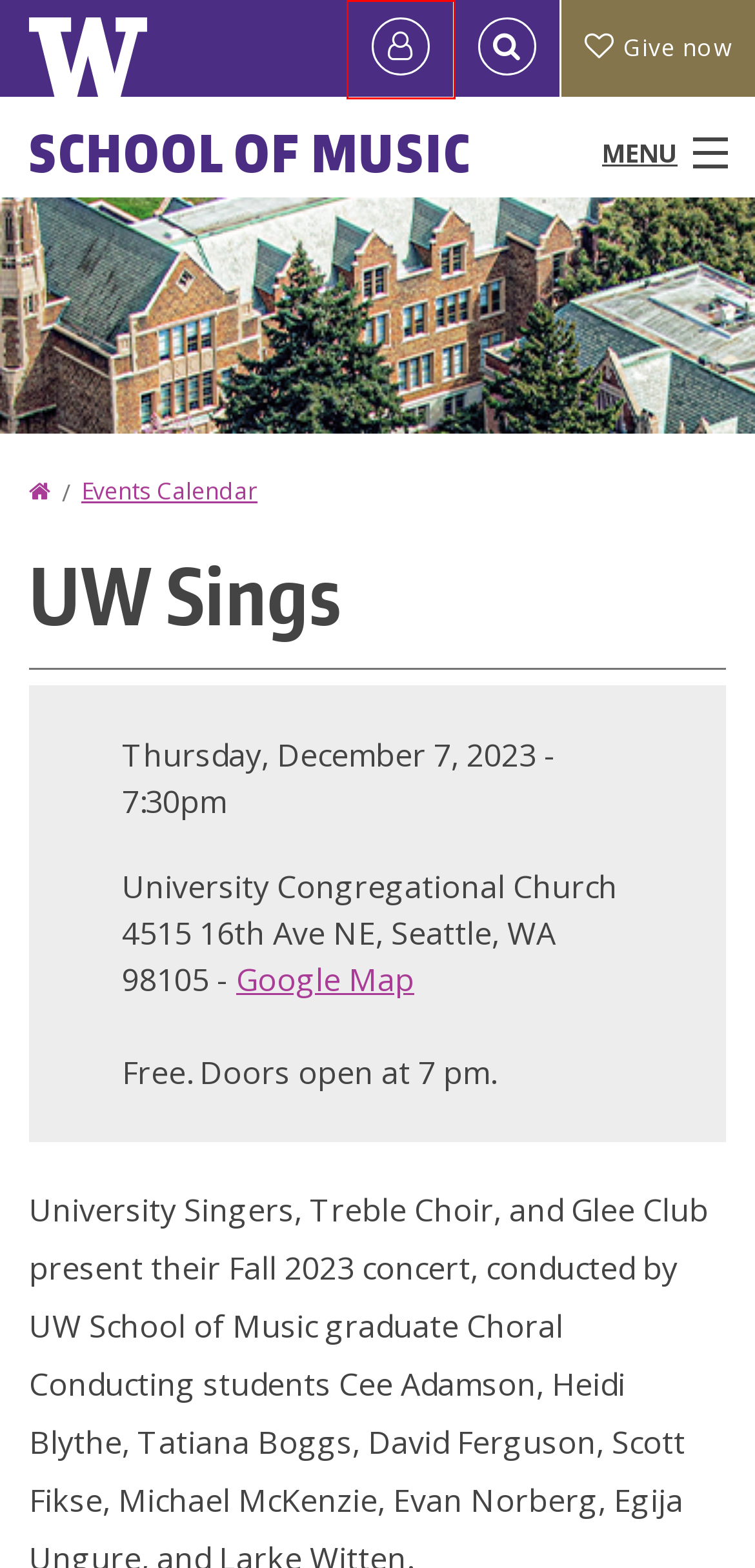Analyze the screenshot of a webpage that features a red rectangle bounding box. Pick the webpage description that best matches the new webpage you would see after clicking on the element within the red bounding box. Here are the candidates:
A. University of Washington Online Privacy Statement – Website Information
B. Study Abroad – University of Washington
C. Campus Maps
D. UW Faculty/Staff/Student Directory
E. Upcoming Events | School of Music | University of Washington
F. UW Homepage
G. UW NetID sign-in
H. University of Washington Website Terms and Conditions of Use – Website Information

E